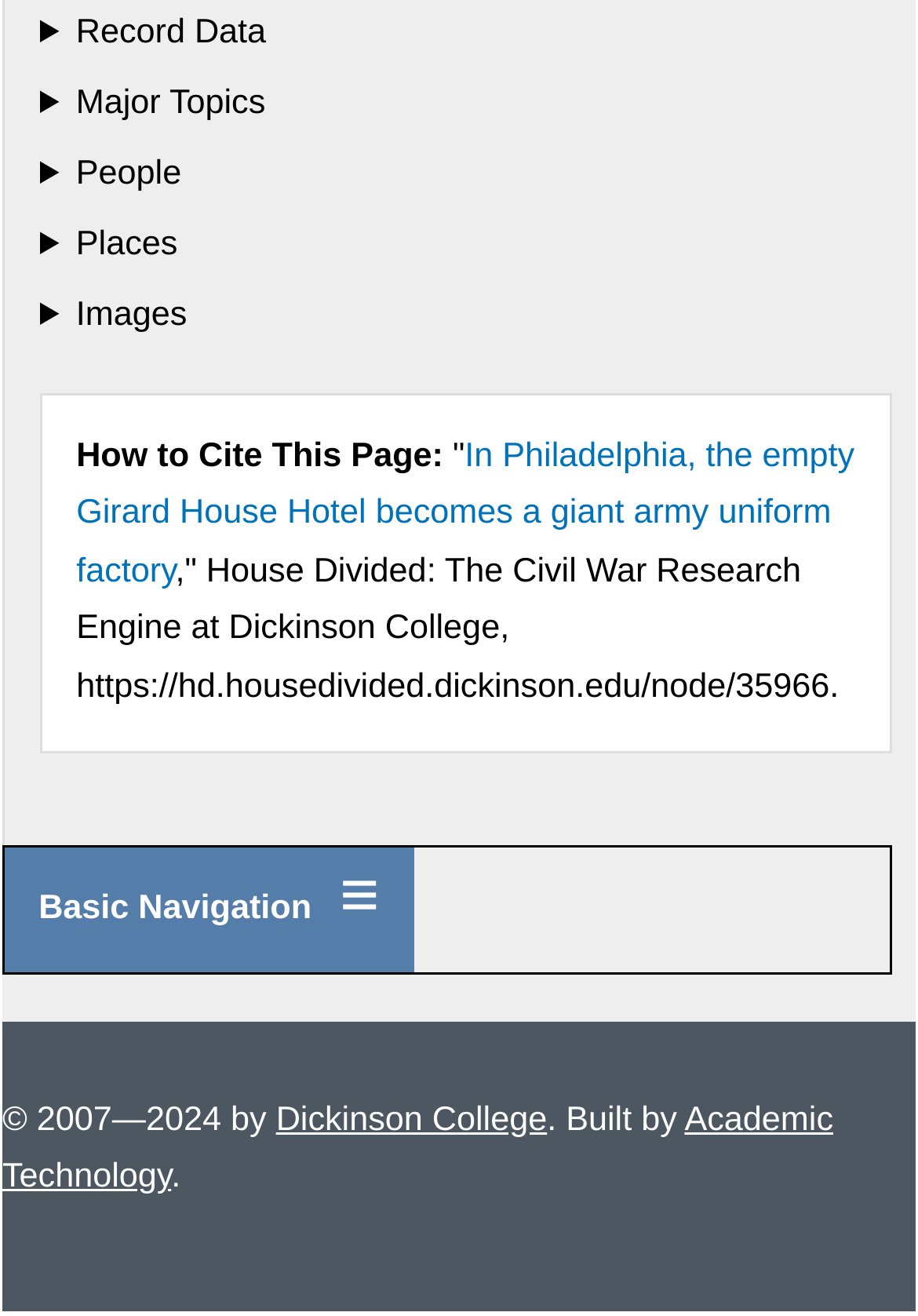Extract the bounding box coordinates of the UI element described: "Academic Technology". Provide the coordinates in the format [left, top, right, bottom] with values ranging from 0 to 1.

[0.003, 0.837, 0.908, 0.909]